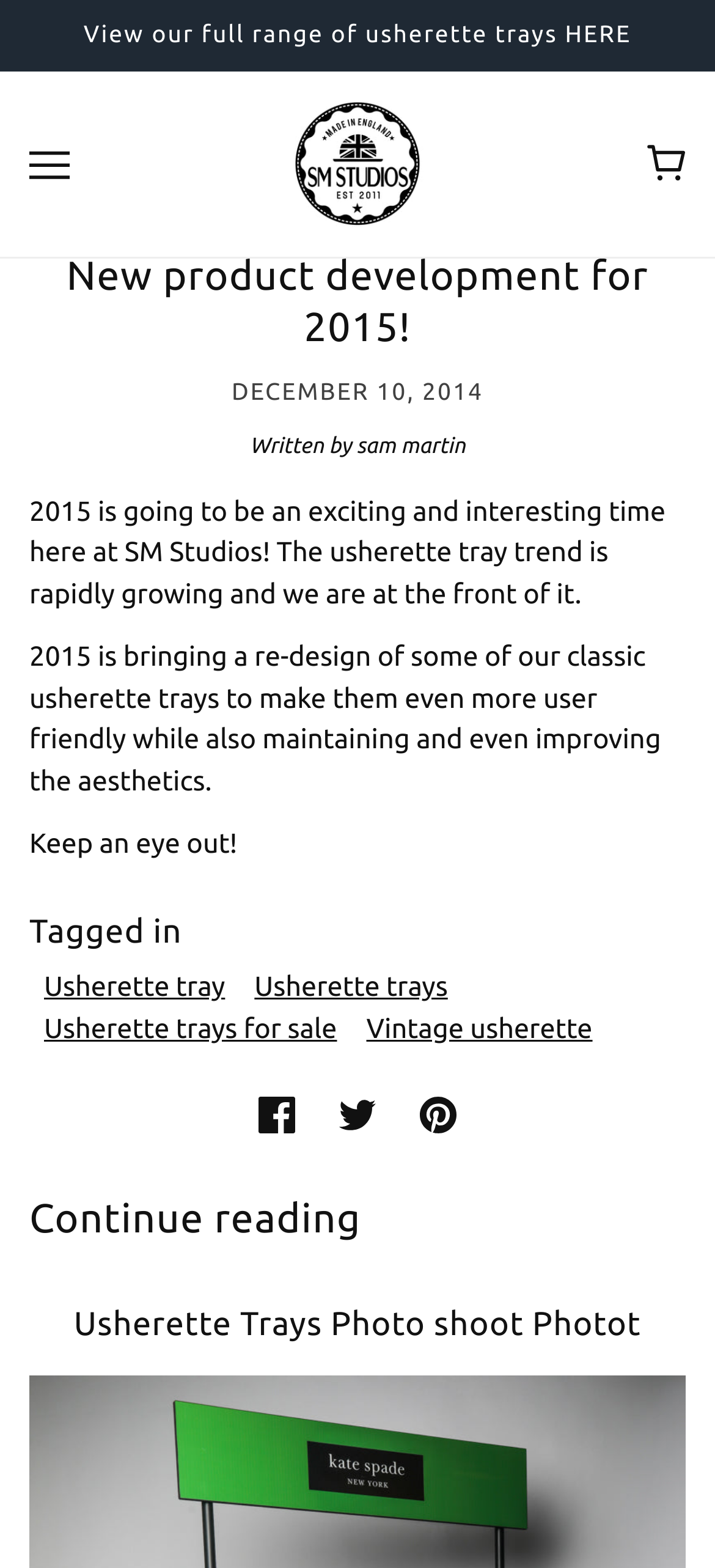Give the bounding box coordinates for this UI element: "Lorry Hughes". The coordinates should be four float numbers between 0 and 1, arranged as [left, top, right, bottom].

None